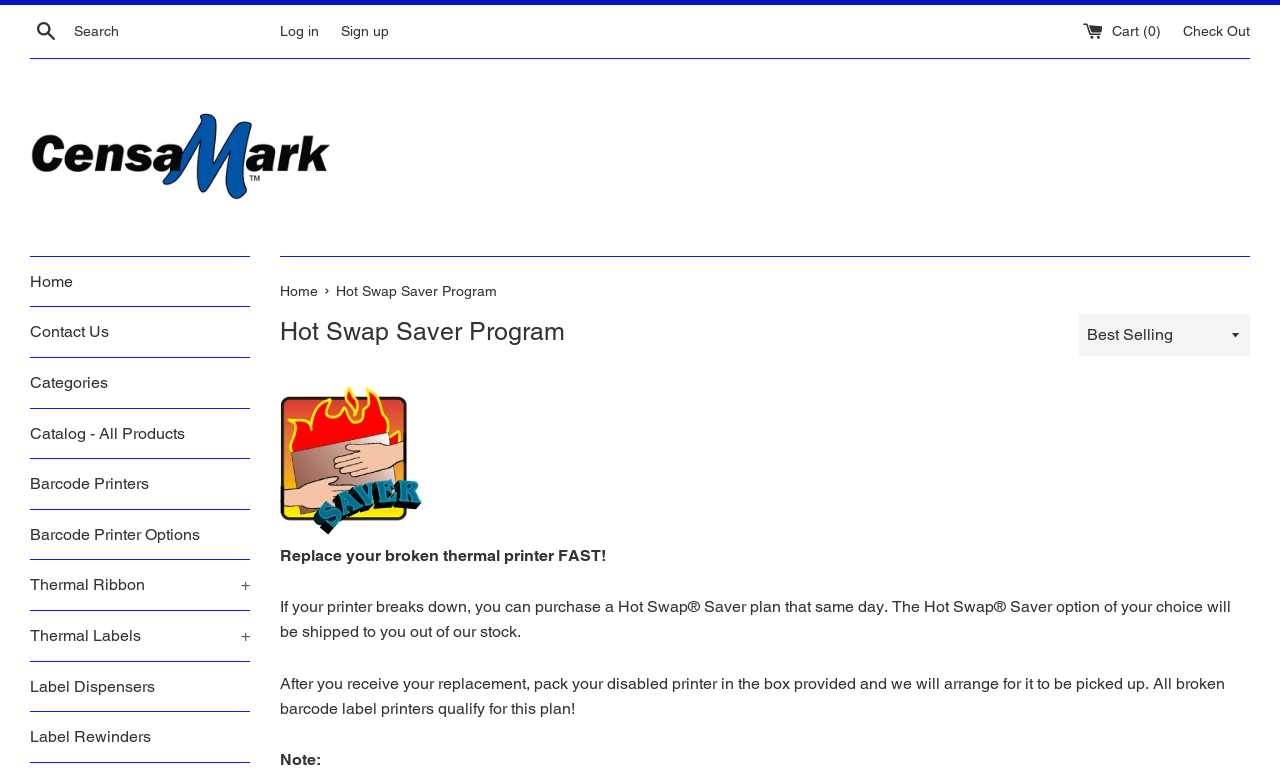Please predict the bounding box coordinates of the element's region where a click is necessary to complete the following instruction: "Log in to your account". The coordinates should be represented by four float numbers between 0 and 1, i.e., [left, top, right, bottom].

[0.219, 0.029, 0.249, 0.05]